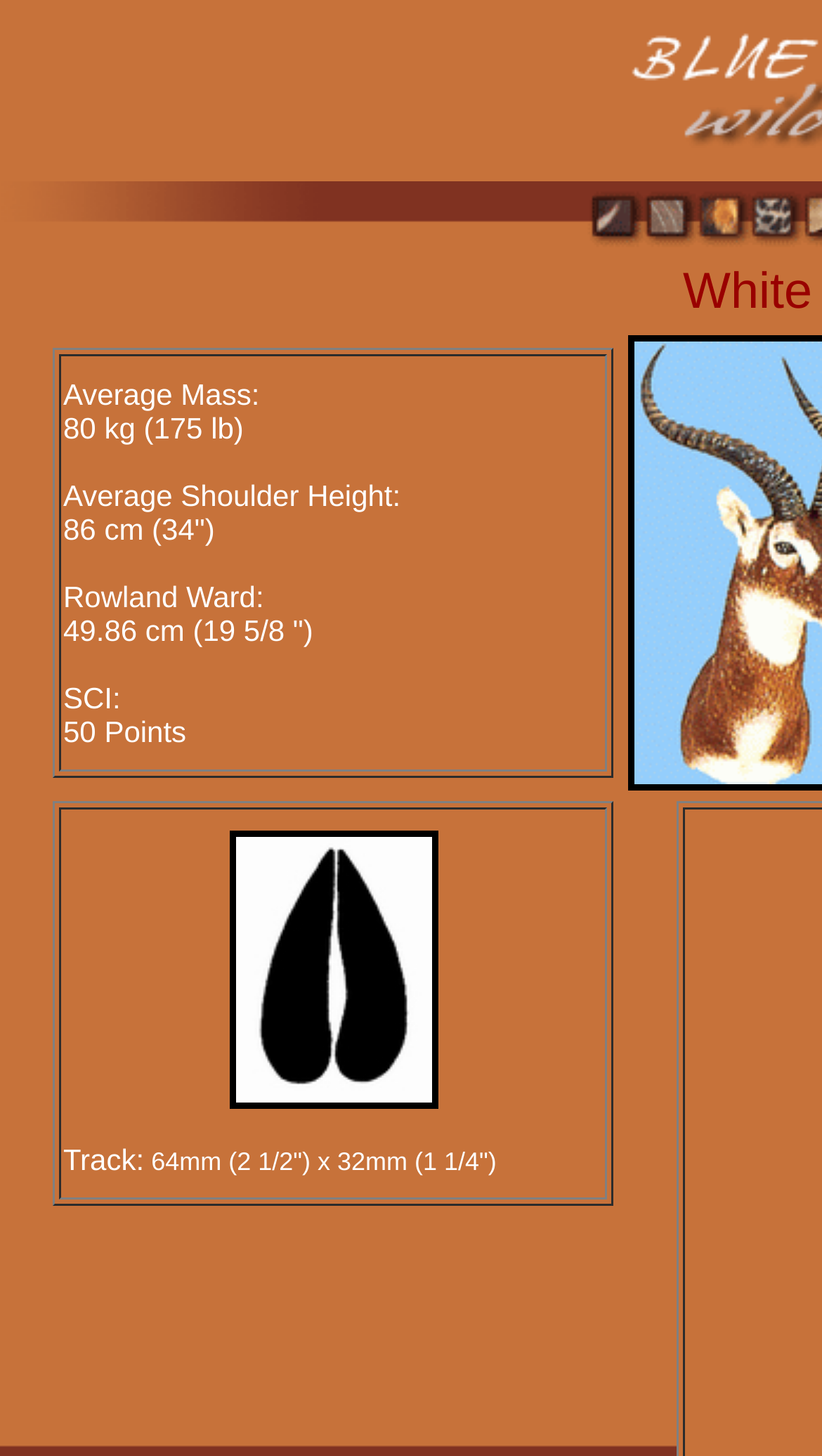Answer the question briefly using a single word or phrase: 
What is the average mass of a White Eared Kob?

80 kg